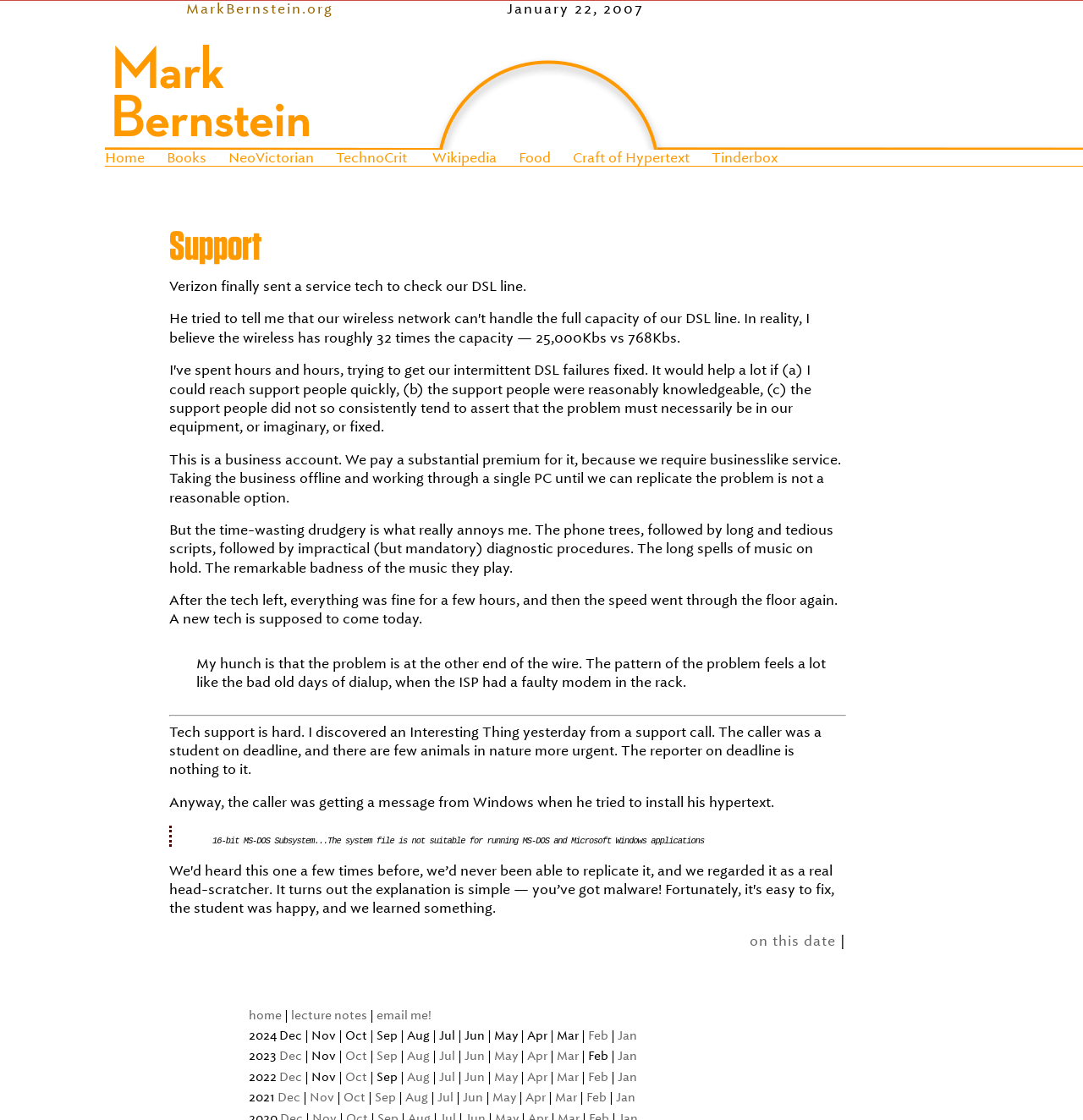What is the link below the 'Support' heading?
Look at the image and provide a short answer using one word or a phrase.

on this date